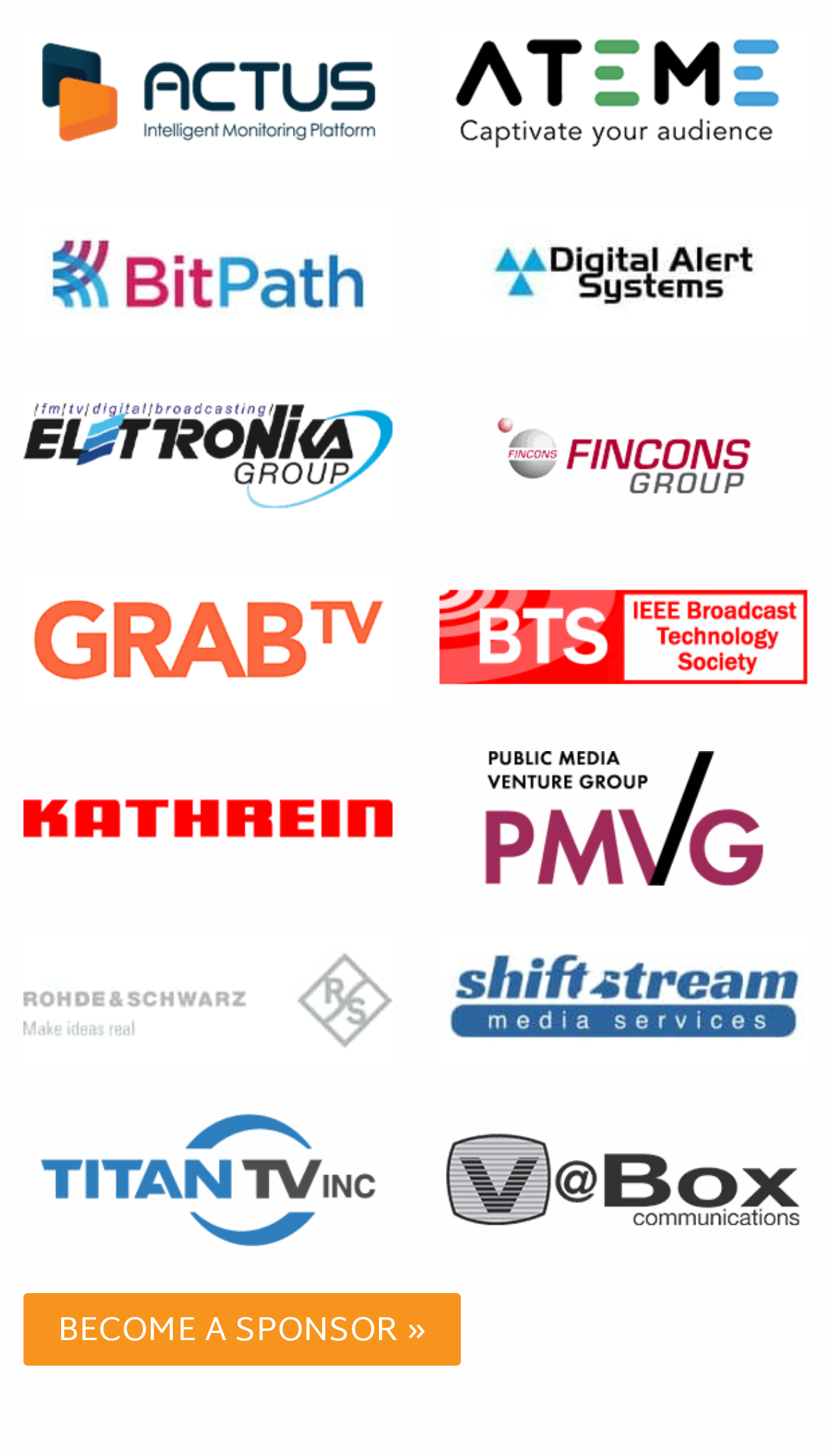Are the companies listed in alphabetical order?
Use the screenshot to answer the question with a single word or phrase.

Yes